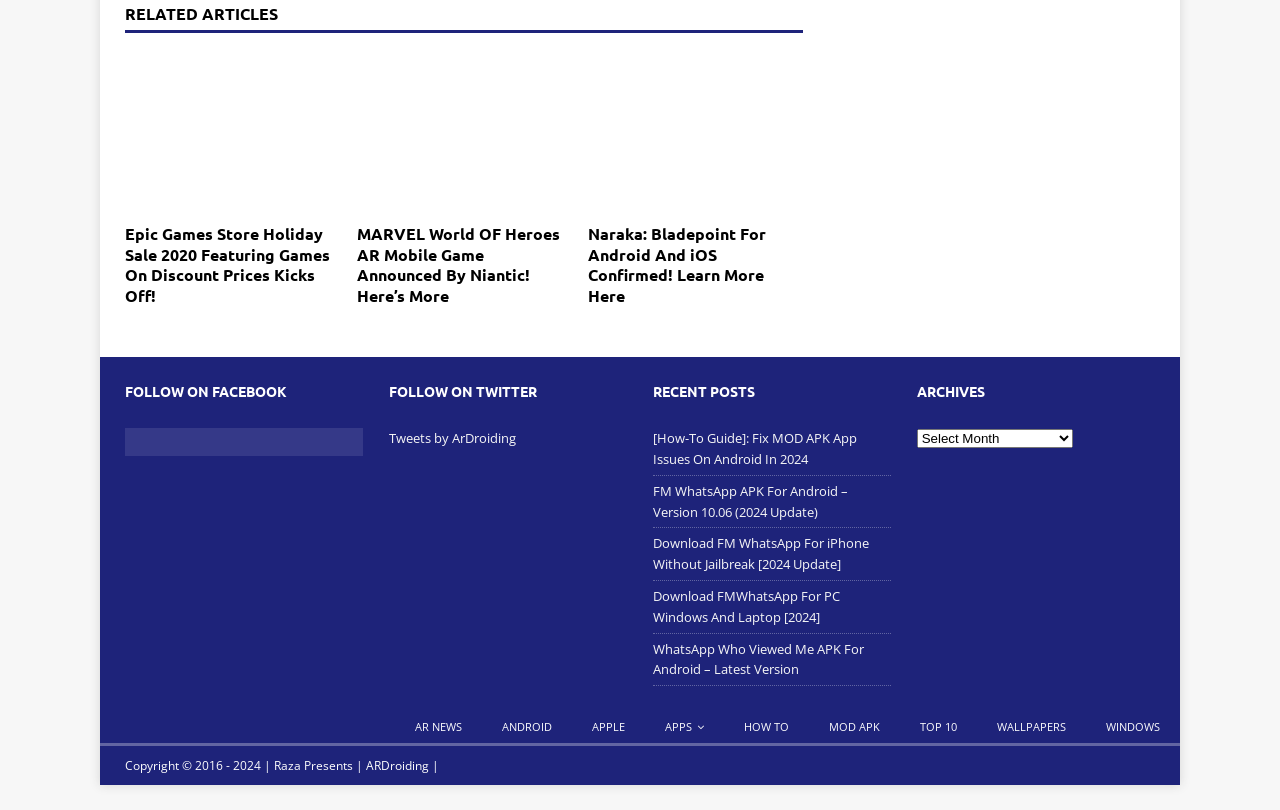Show me the bounding box coordinates of the clickable region to achieve the task as per the instruction: "Follow on Facebook".

[0.098, 0.472, 0.284, 0.504]